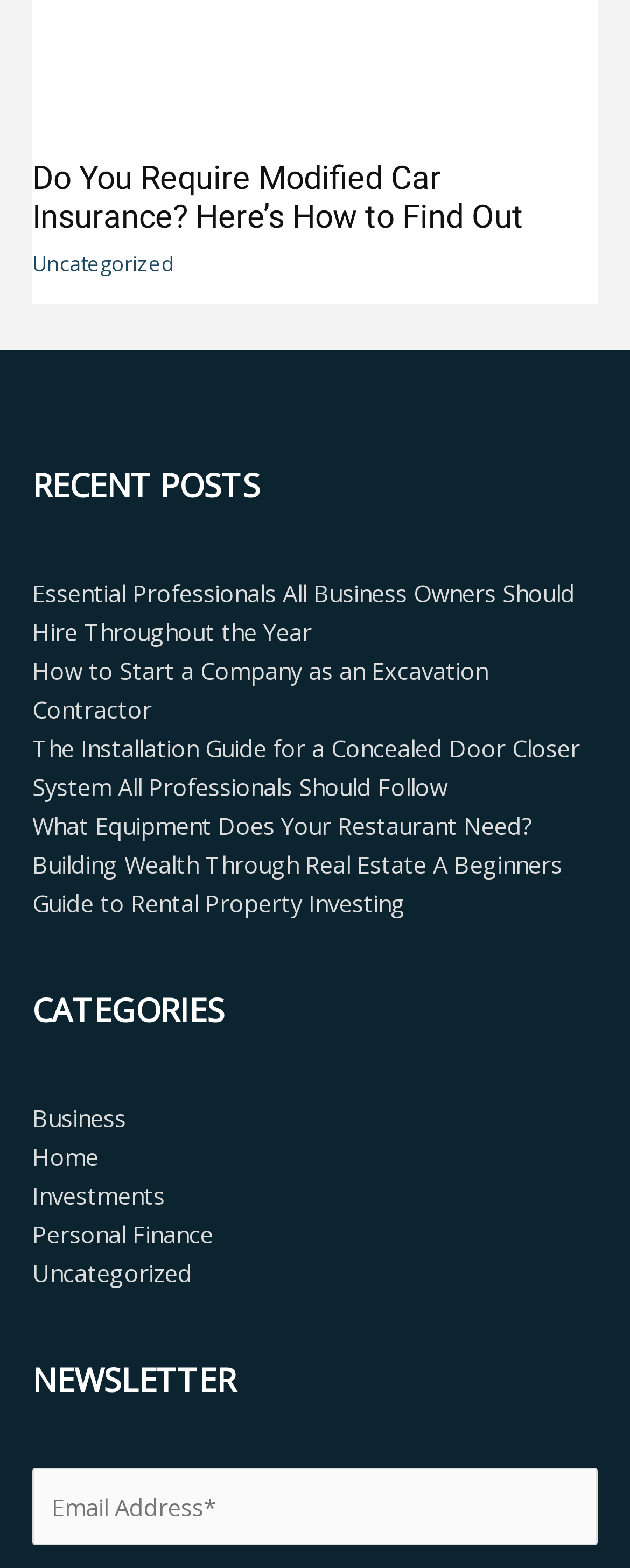What is the purpose of the textbox?
Please respond to the question with a detailed and informative answer.

The textbox is located under the 'NEWSLETTER' heading, and it is labeled as 'Email Address*', indicating that it is required to input an email address, likely for subscription or newsletter purposes.